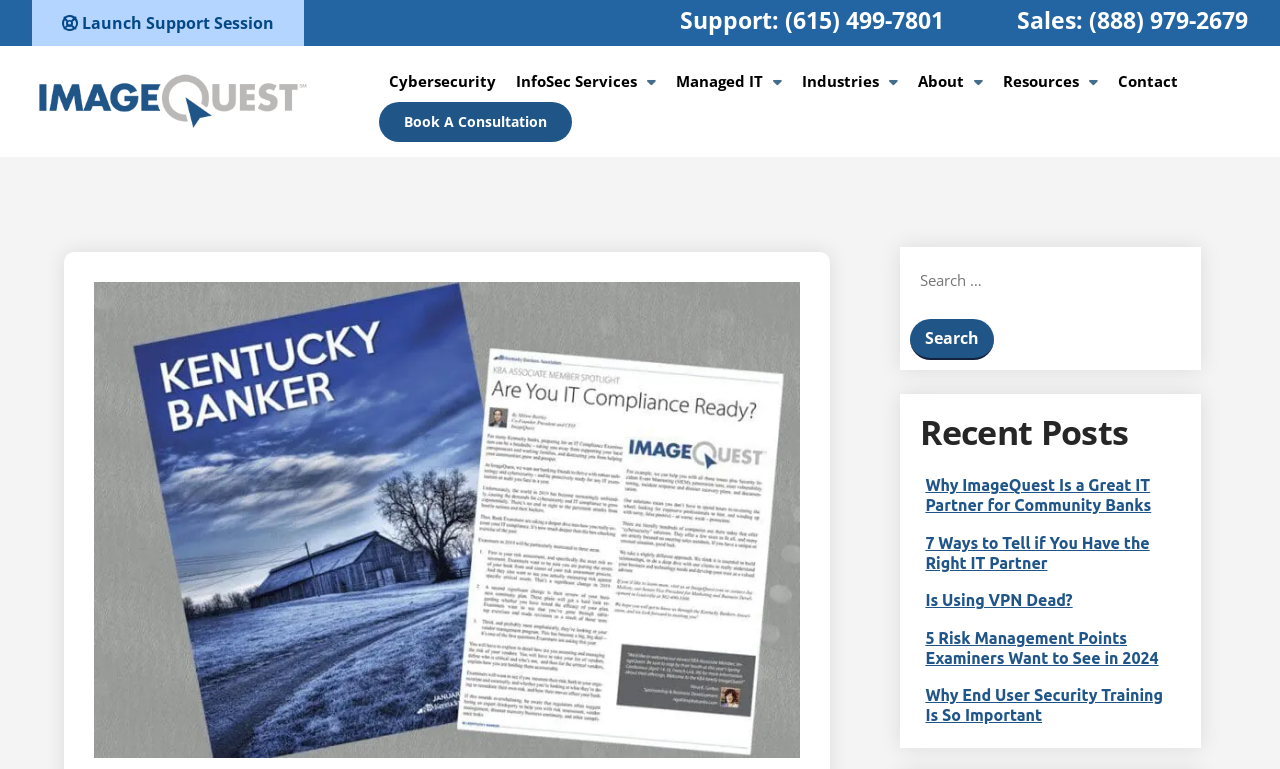How many recent posts are listed on the webpage?
Using the image, provide a detailed and thorough answer to the question.

I found the number of recent posts by looking at the 'Recent Posts' section, where it lists 5 posts, including 'Why ImageQuest Is a Great IT Partner for Community Banks', '7 Ways to Tell if You Have the Right IT Partner', and so on.